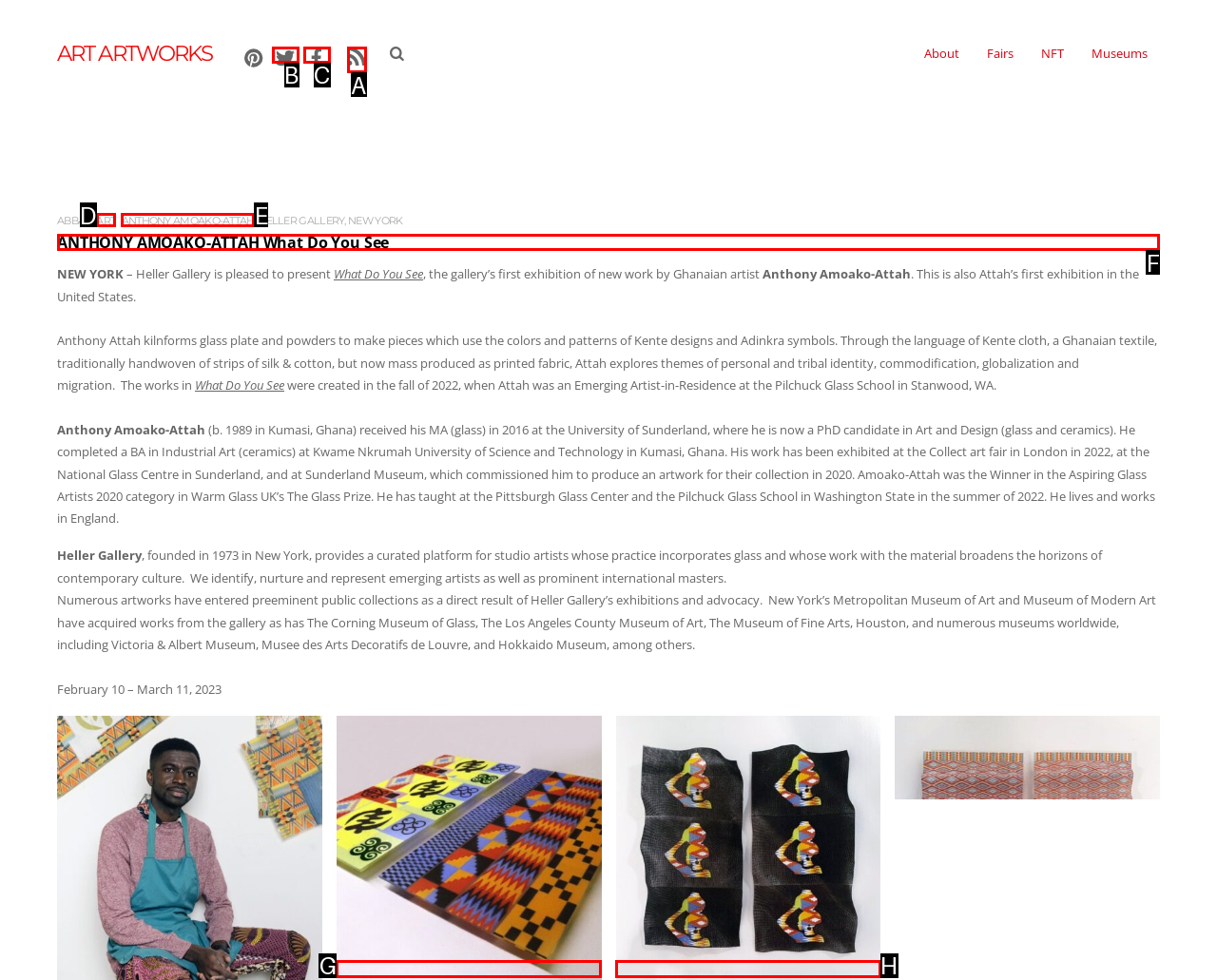Identify which HTML element should be clicked to fulfill this instruction: View the exhibition details Reply with the correct option's letter.

F